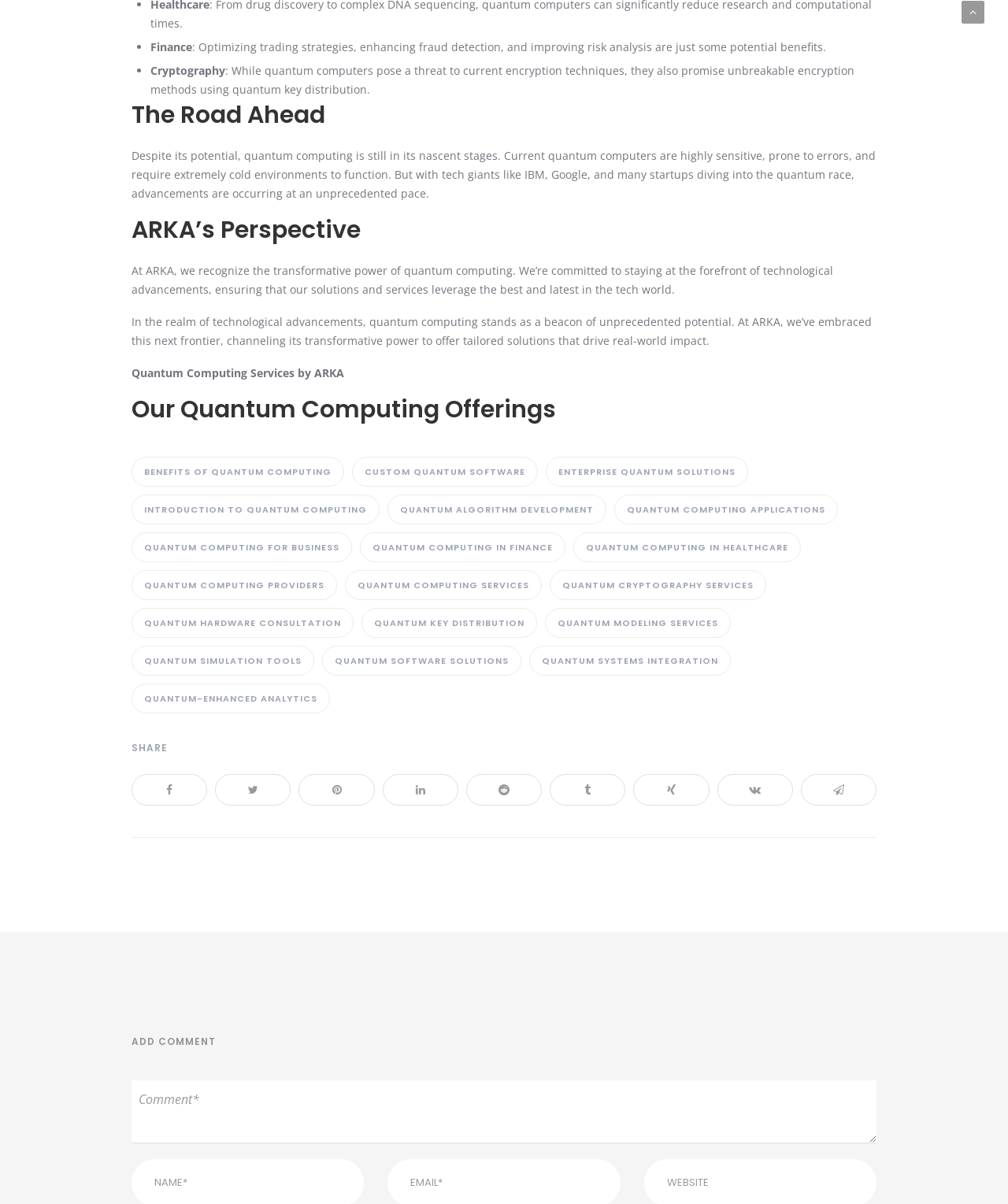Please determine the bounding box coordinates of the area that needs to be clicked to complete this task: 'Click on 'BENEFITS OF QUANTUM COMPUTING''. The coordinates must be four float numbers between 0 and 1, formatted as [left, top, right, bottom].

[0.13, 0.379, 0.341, 0.404]